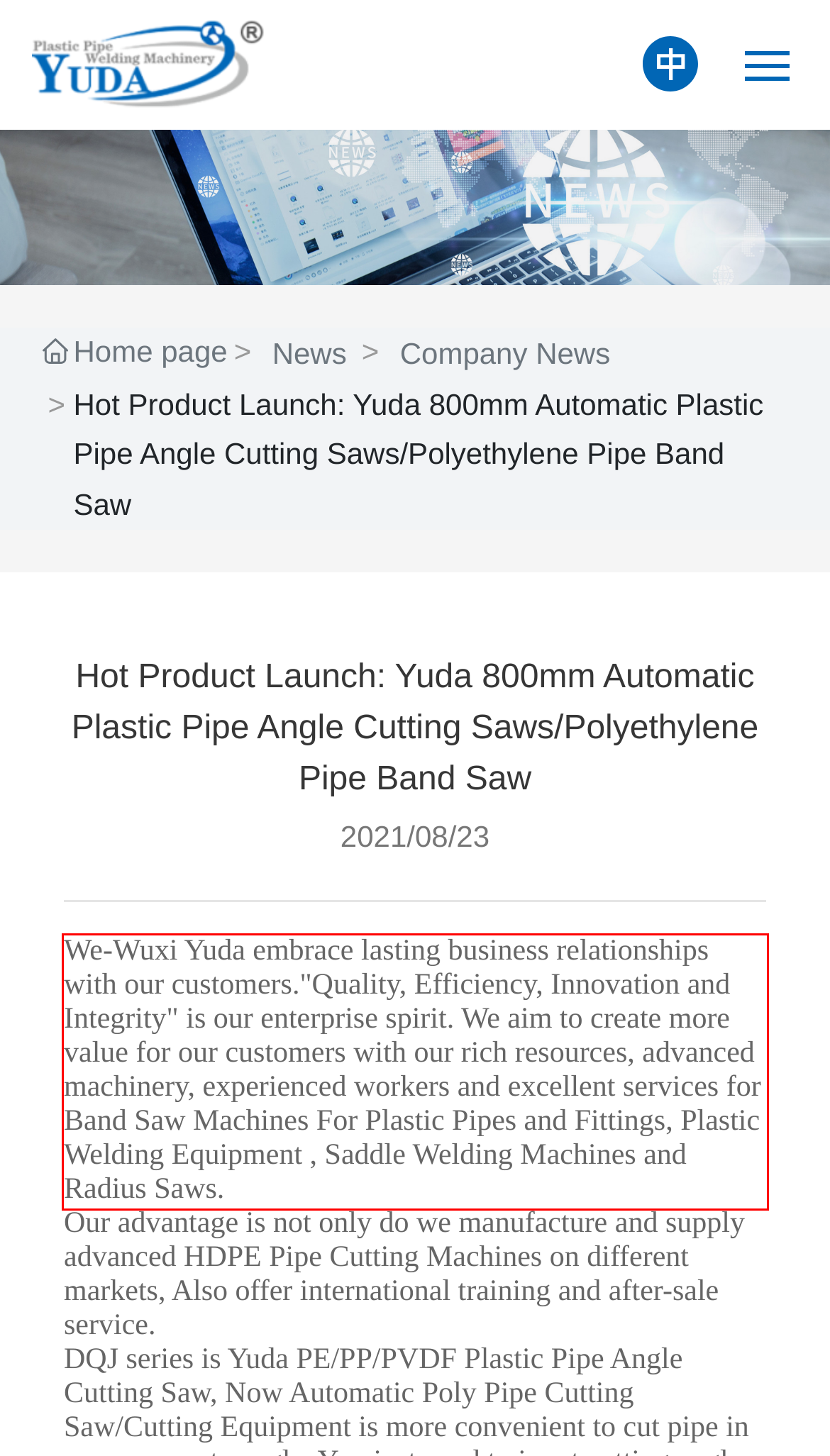You are given a screenshot showing a webpage with a red bounding box. Perform OCR to capture the text within the red bounding box.

We-Wuxi Yuda embrace lasting business relationships with our customers."Quality, Efficiency, Innovation and Integrity" is our enterprise spirit. We aim to create more value for our customers with our rich resources, advanced machinery, experienced workers and excellent services for Band Saw Machines For Plastic Pipes and Fittings, Plastic Welding Equipment , Saddle Welding Machines and Radius Saws.